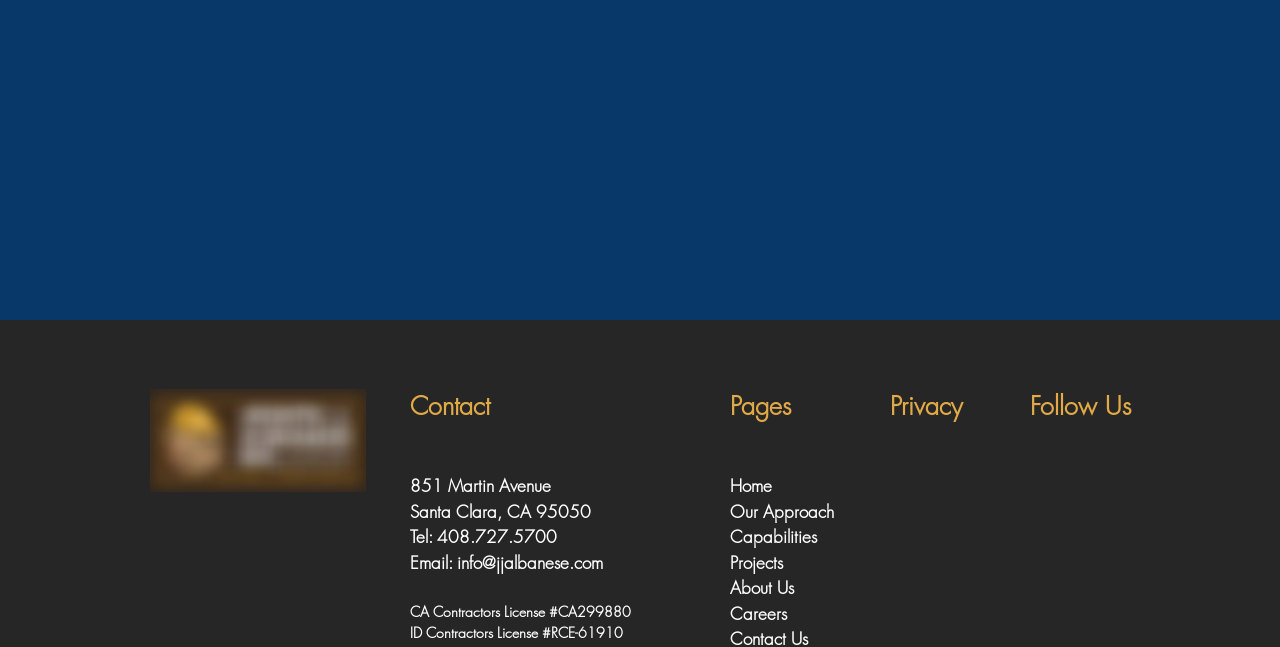Provide the bounding box coordinates for the specified HTML element described in this description: "info@jjalbanese.com". The coordinates should be four float numbers ranging from 0 to 1, in the format [left, top, right, bottom].

[0.357, 0.852, 0.471, 0.887]